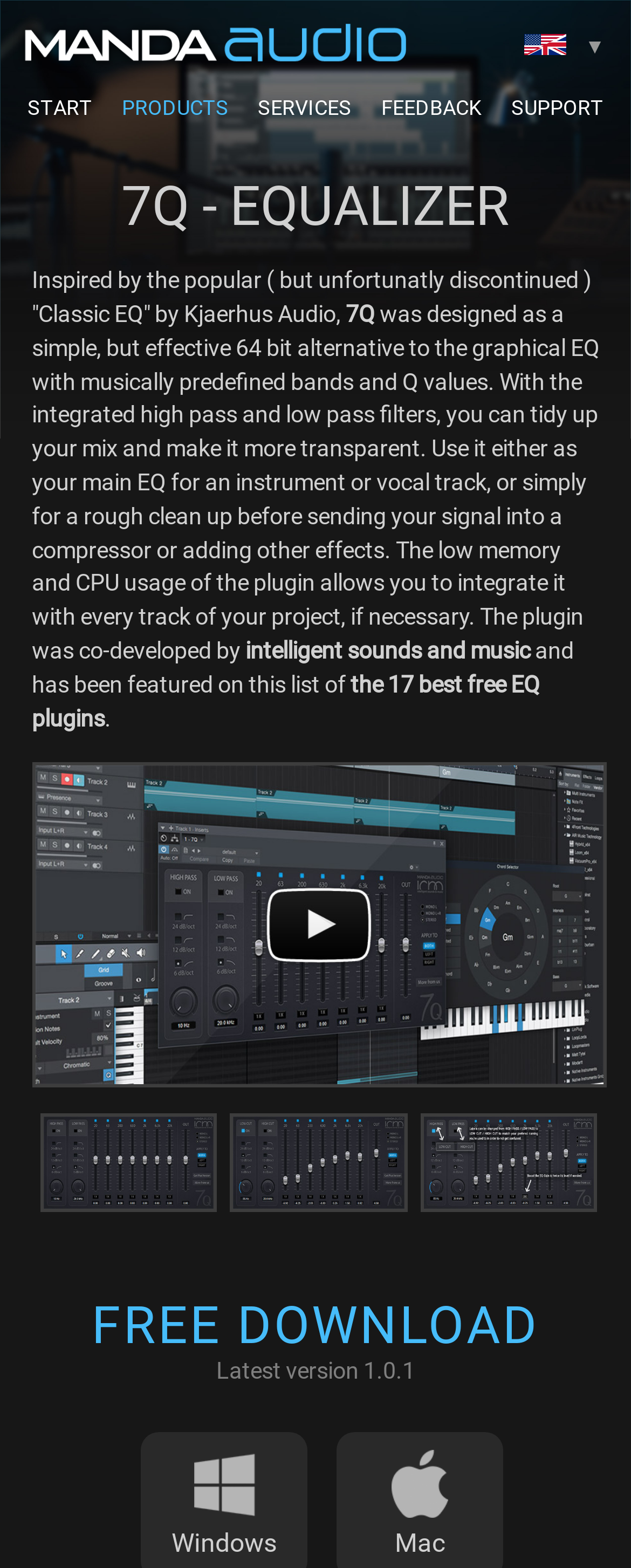Could you provide the bounding box coordinates for the portion of the screen to click to complete this instruction: "Click the intelligent sounds and music link"?

[0.388, 0.407, 0.84, 0.424]